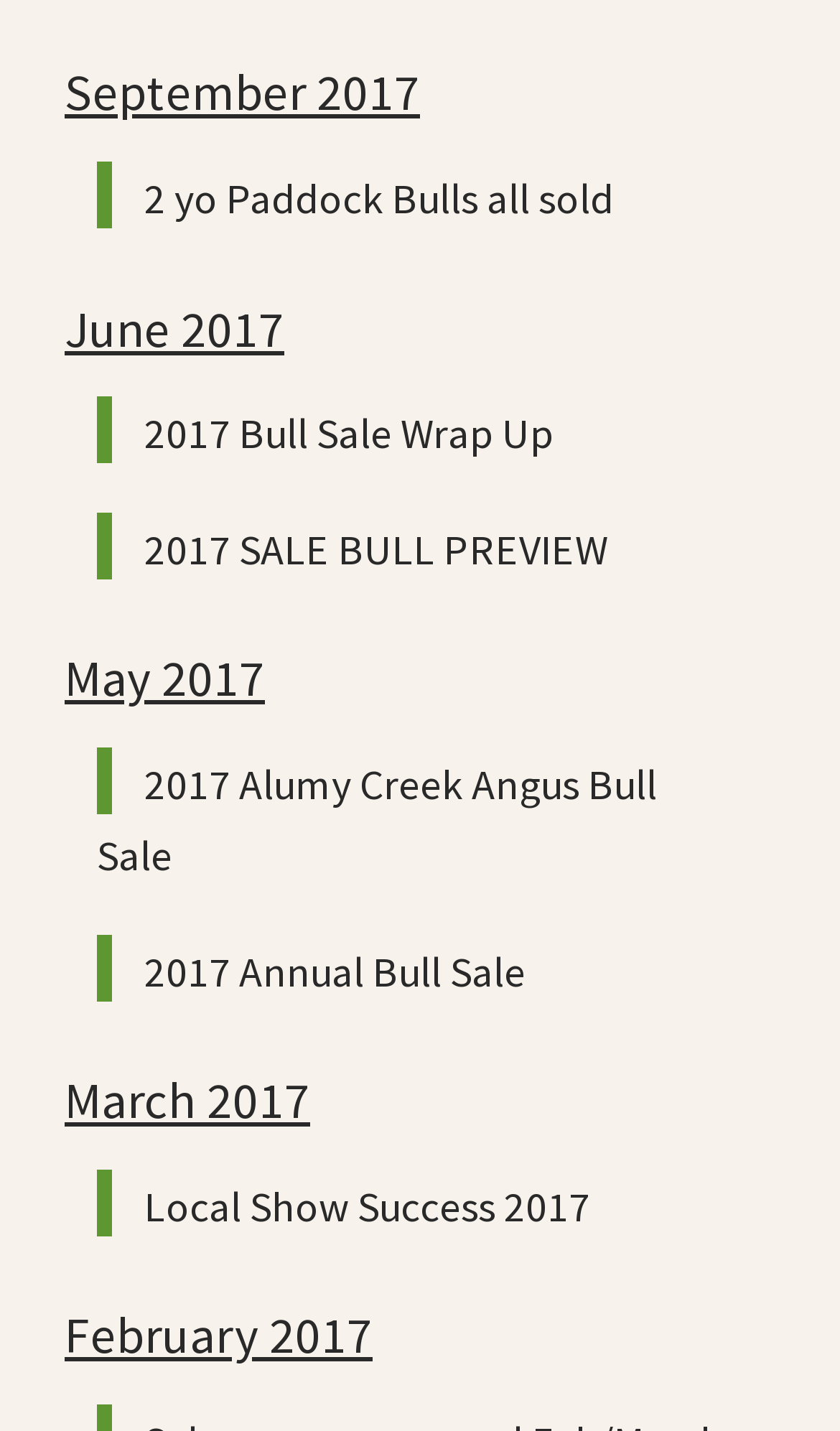Identify the bounding box of the UI element described as follows: "March 2017". Provide the coordinates as four float numbers in the range of 0 to 1 [left, top, right, bottom].

[0.077, 0.746, 0.369, 0.79]